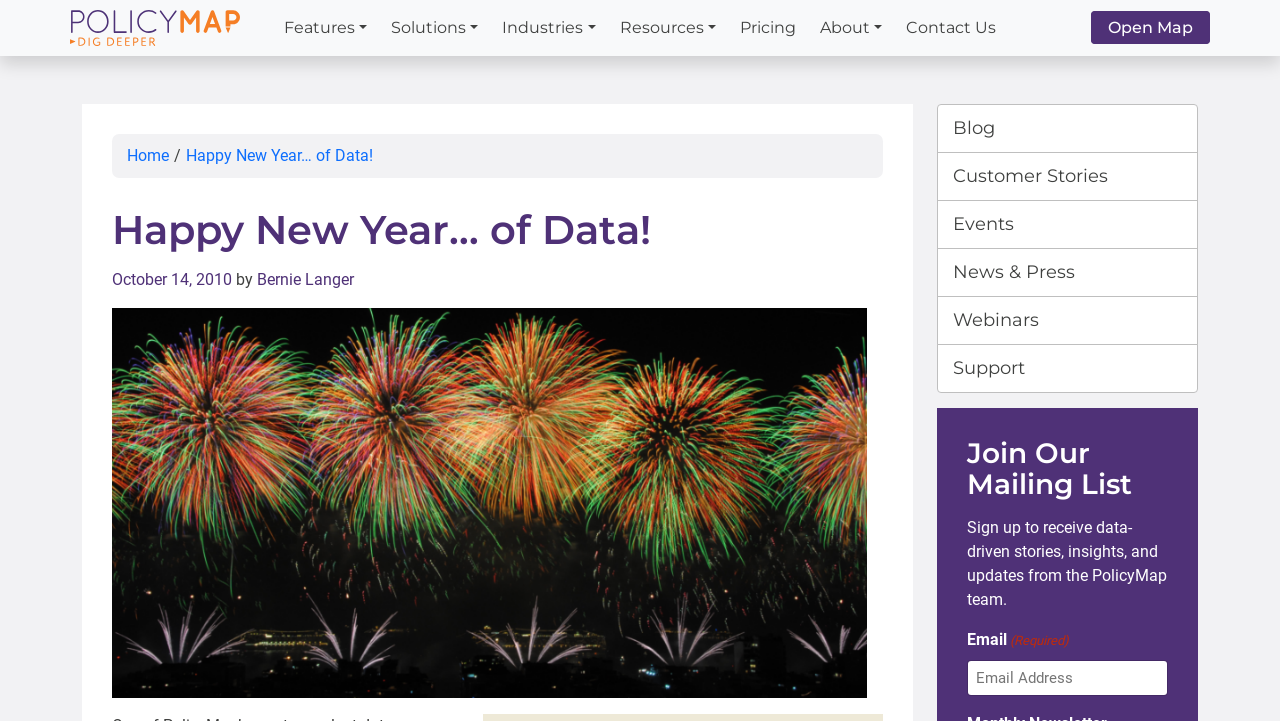Please find the bounding box coordinates in the format (top-left x, top-left y, bottom-right x, bottom-right y) for the given element description. Ensure the coordinates are floating point numbers between 0 and 1. Description: Support

[0.732, 0.477, 0.936, 0.545]